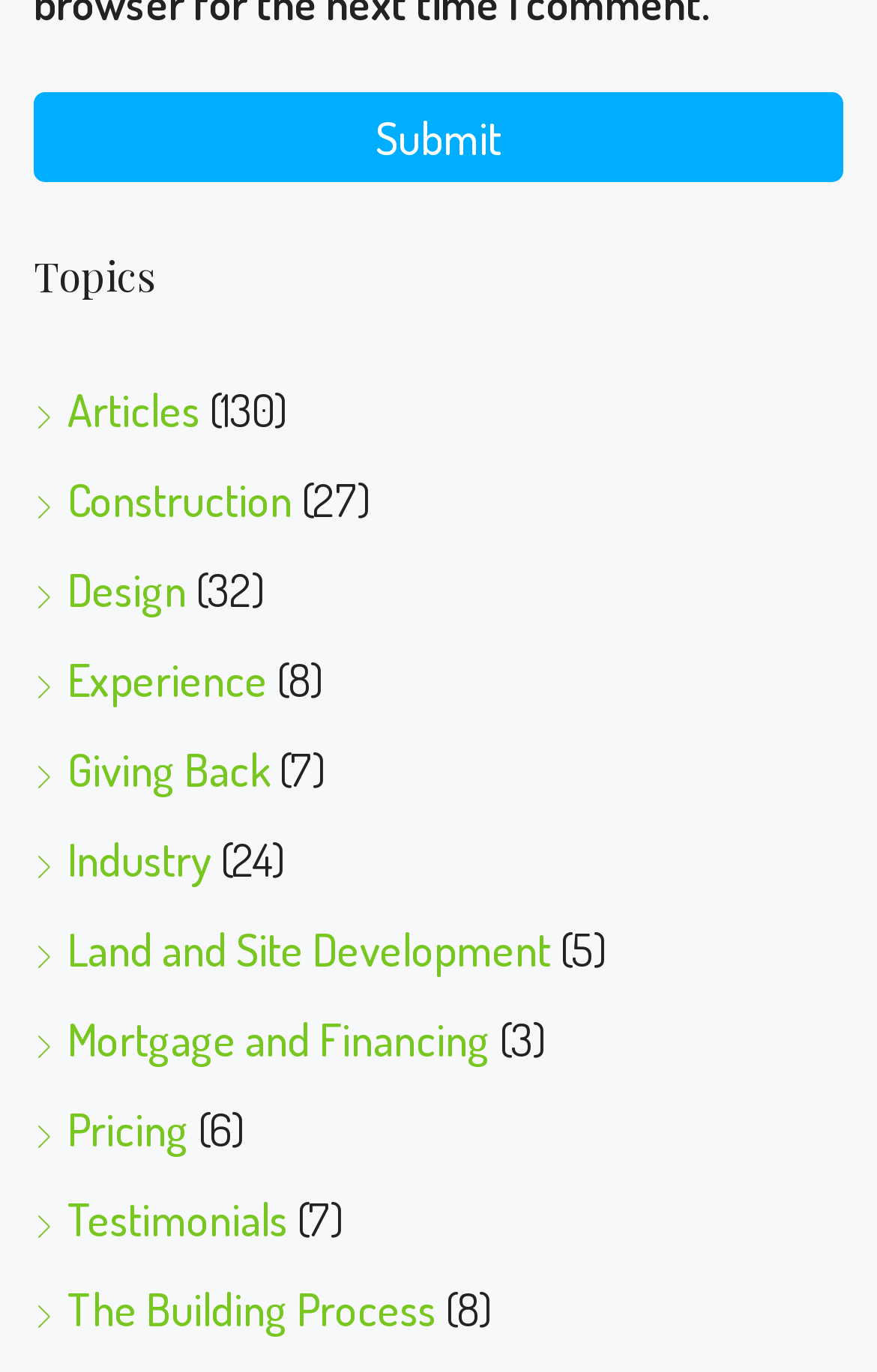Please identify the bounding box coordinates of the element that needs to be clicked to execute the following command: "Explore 'Design'". Provide the bounding box using four float numbers between 0 and 1, formatted as [left, top, right, bottom].

[0.038, 0.407, 0.213, 0.45]